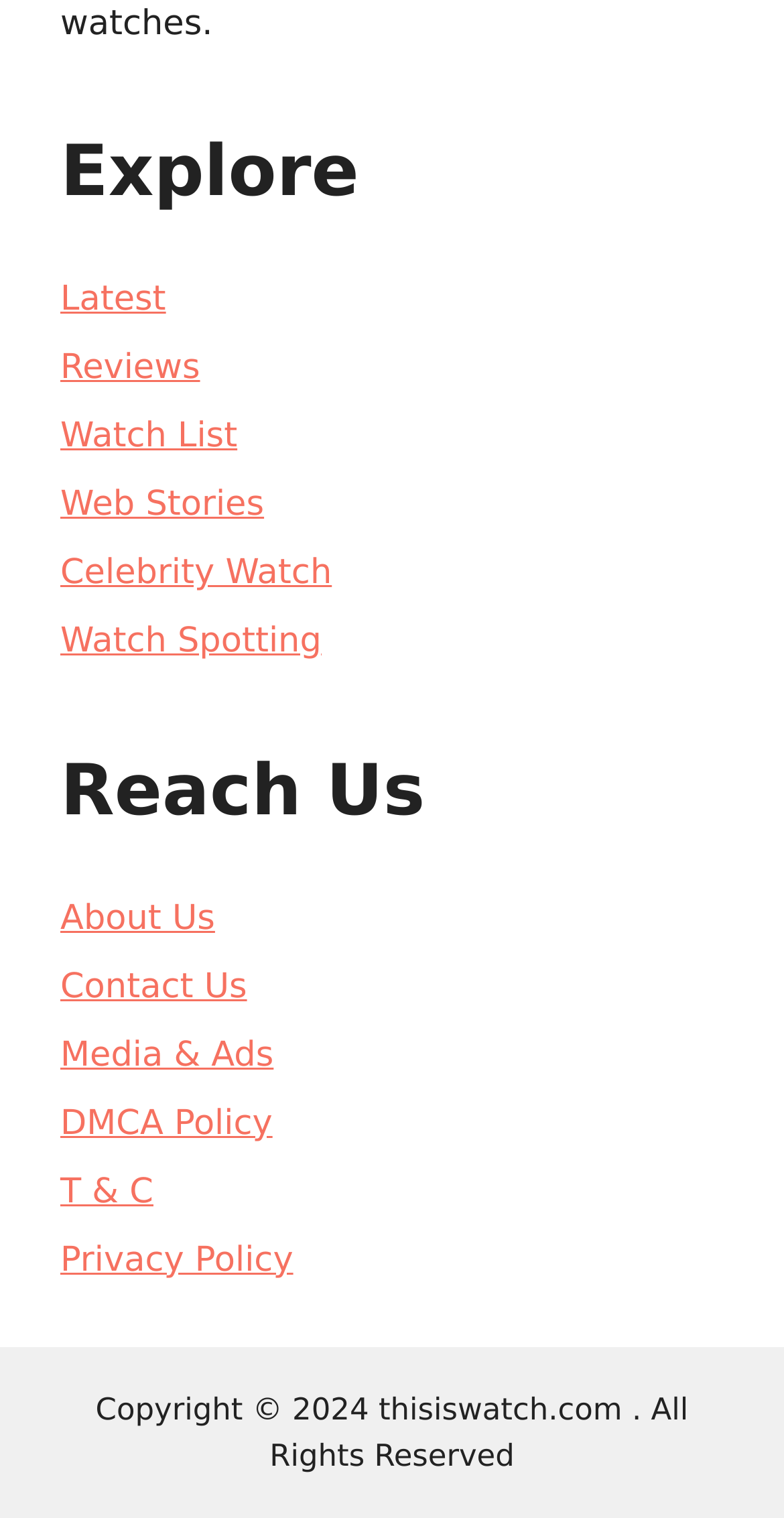Find the bounding box coordinates of the clickable region needed to perform the following instruction: "View About Us". The coordinates should be provided as four float numbers between 0 and 1, i.e., [left, top, right, bottom].

[0.077, 0.592, 0.274, 0.618]